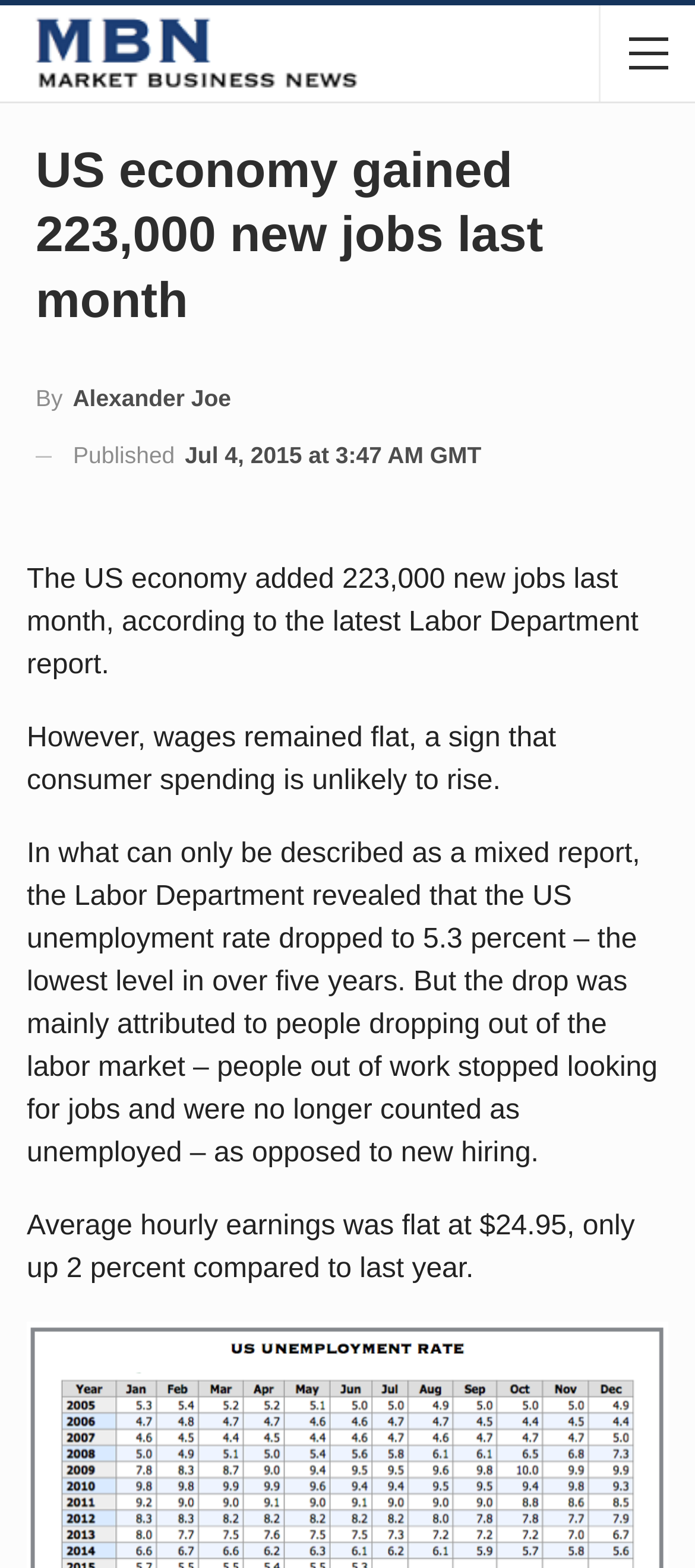What is the unemployment rate mentioned in the article?
Based on the screenshot, provide a one-word or short-phrase response.

5.3 percent